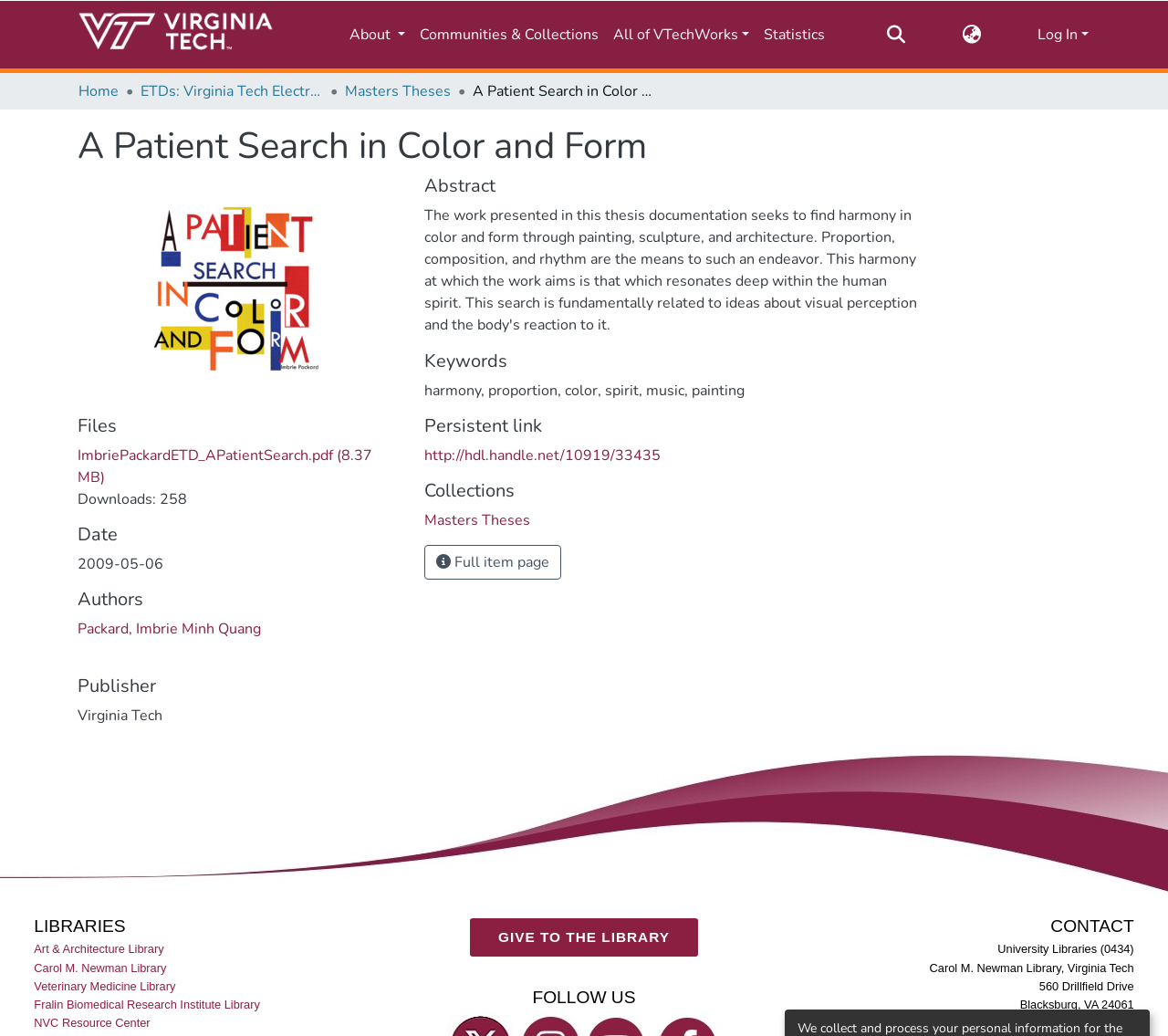Can you provide the bounding box coordinates for the element that should be clicked to implement the instruction: "Search for something"?

[0.754, 0.016, 0.777, 0.049]